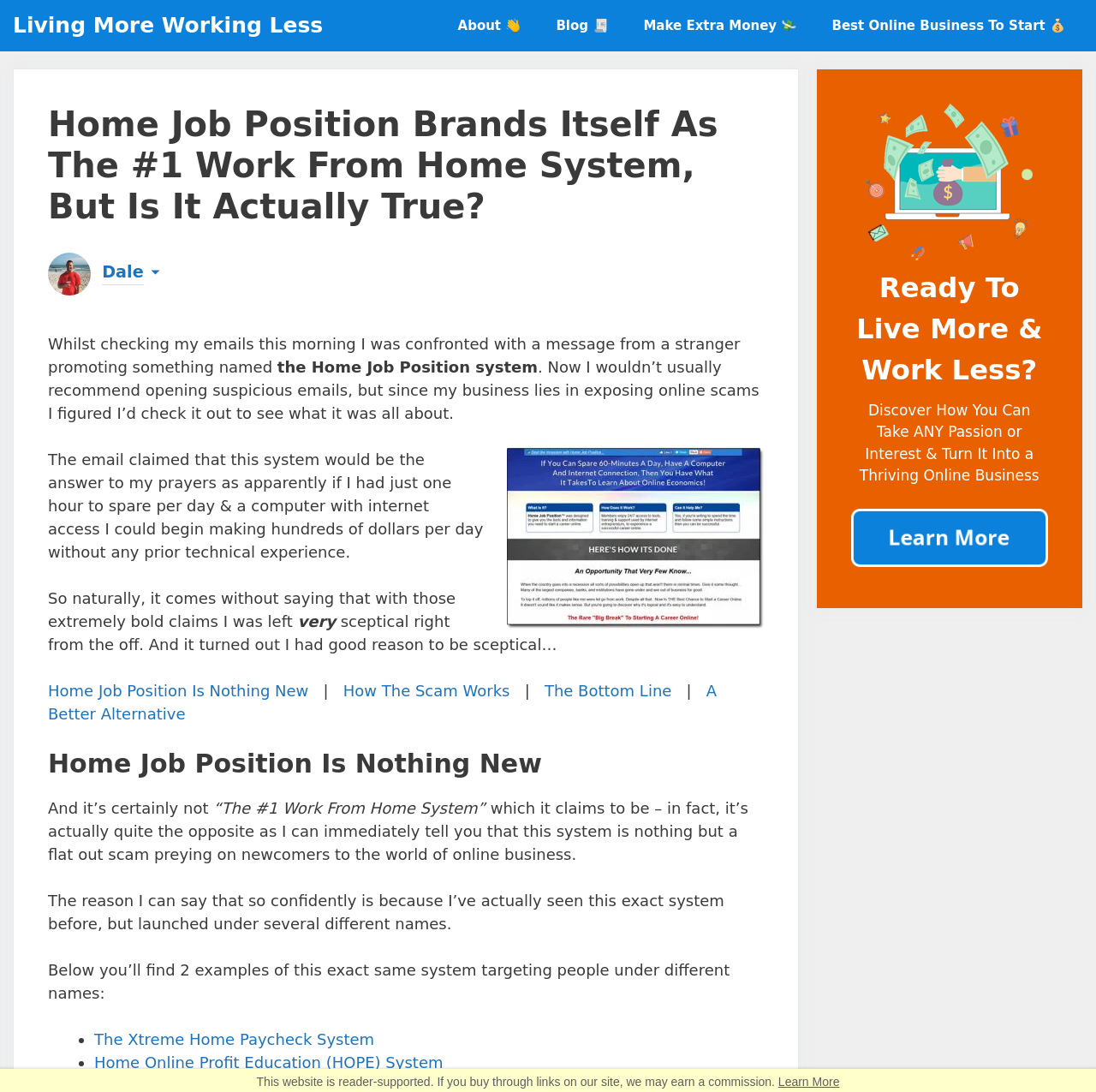Provide a short, one-word or phrase answer to the question below:
What is the name of the system being reviewed?

Home Job Position system